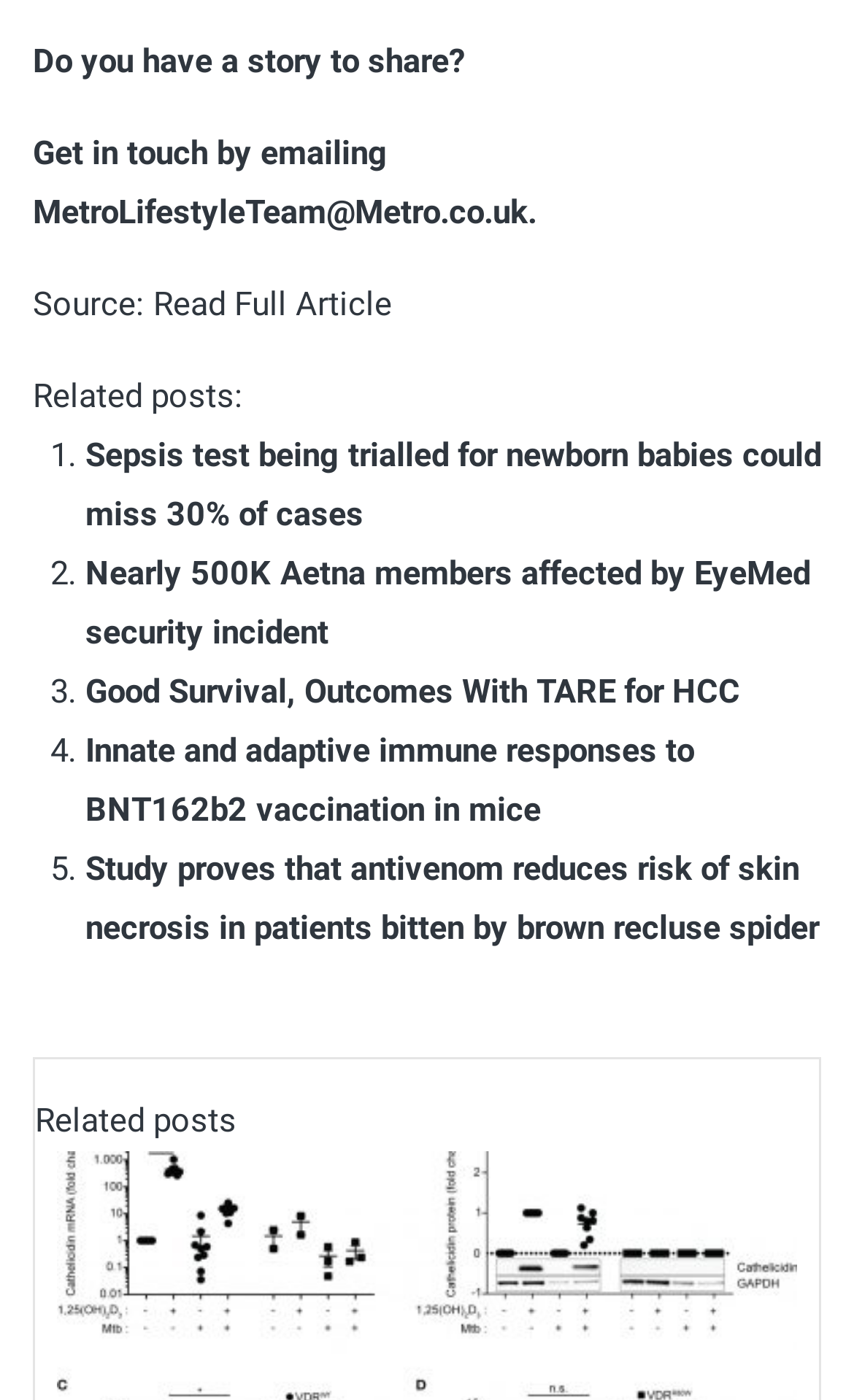What is the email address to share a story?
Please provide a comprehensive and detailed answer to the question.

The email address can be found in the section that says 'Get in touch by emailing' which is located near the top of the webpage.